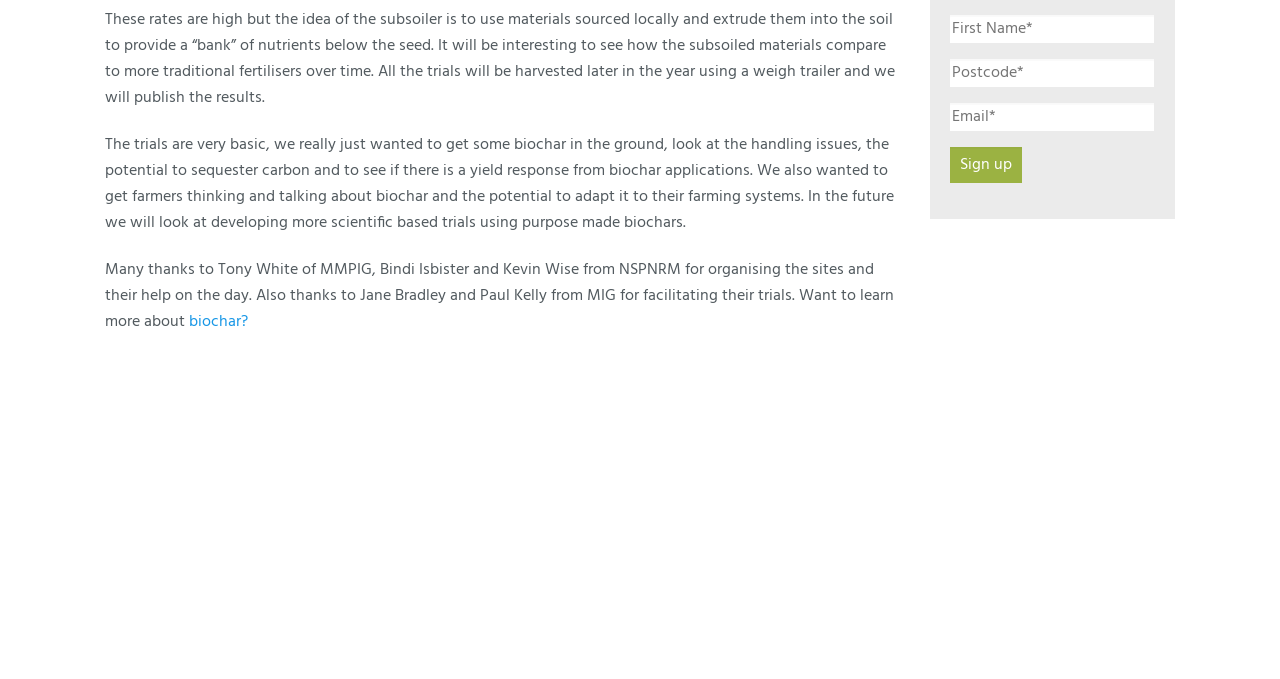Please mark the clickable region by giving the bounding box coordinates needed to complete this instruction: "Learn more about biochar".

[0.148, 0.455, 0.194, 0.493]